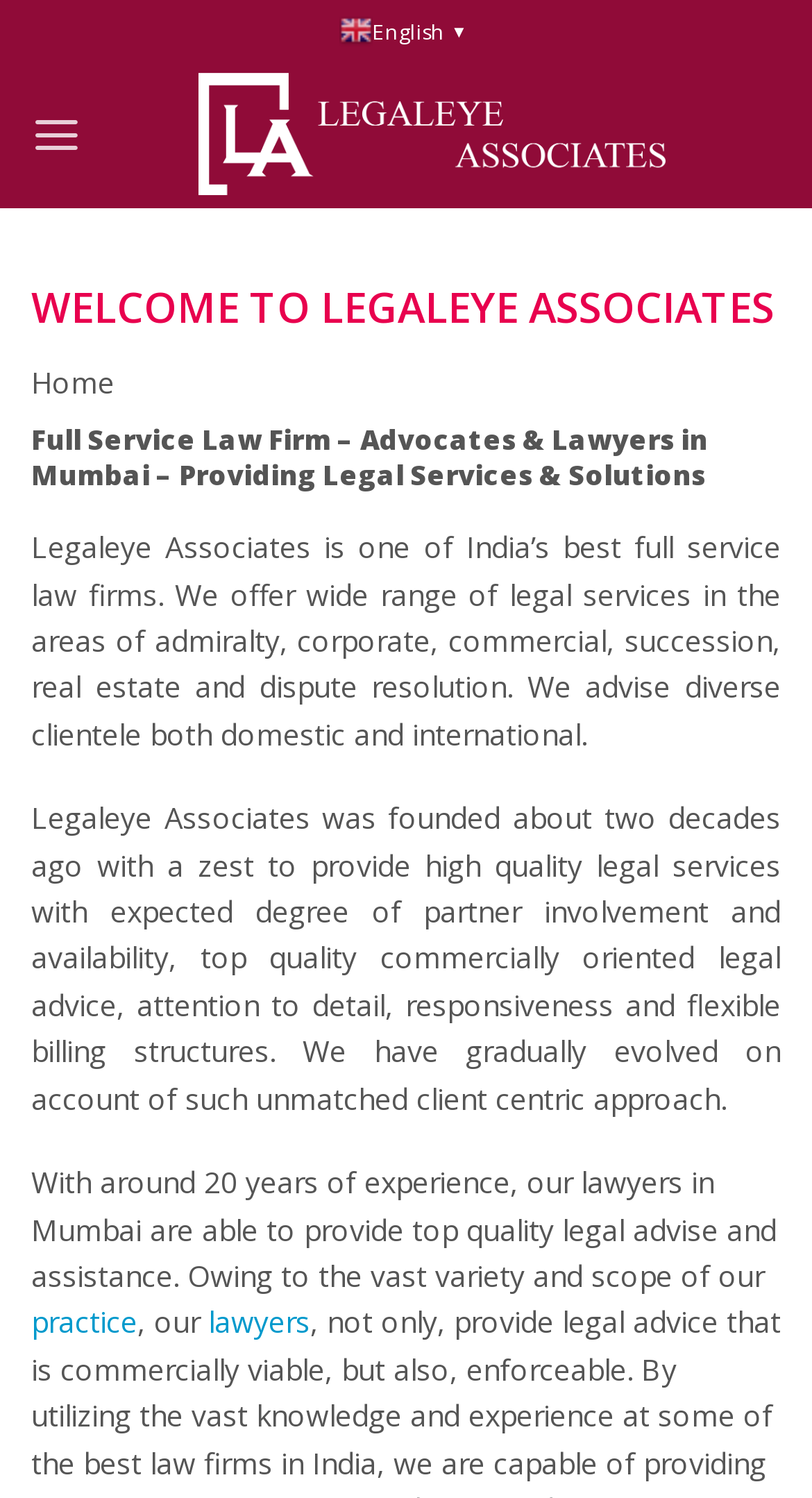Answer the question below in one word or phrase:
What areas of law do the lawyers provide services in?

admiralty, corporate, commercial, succession, real estate and dispute resolution